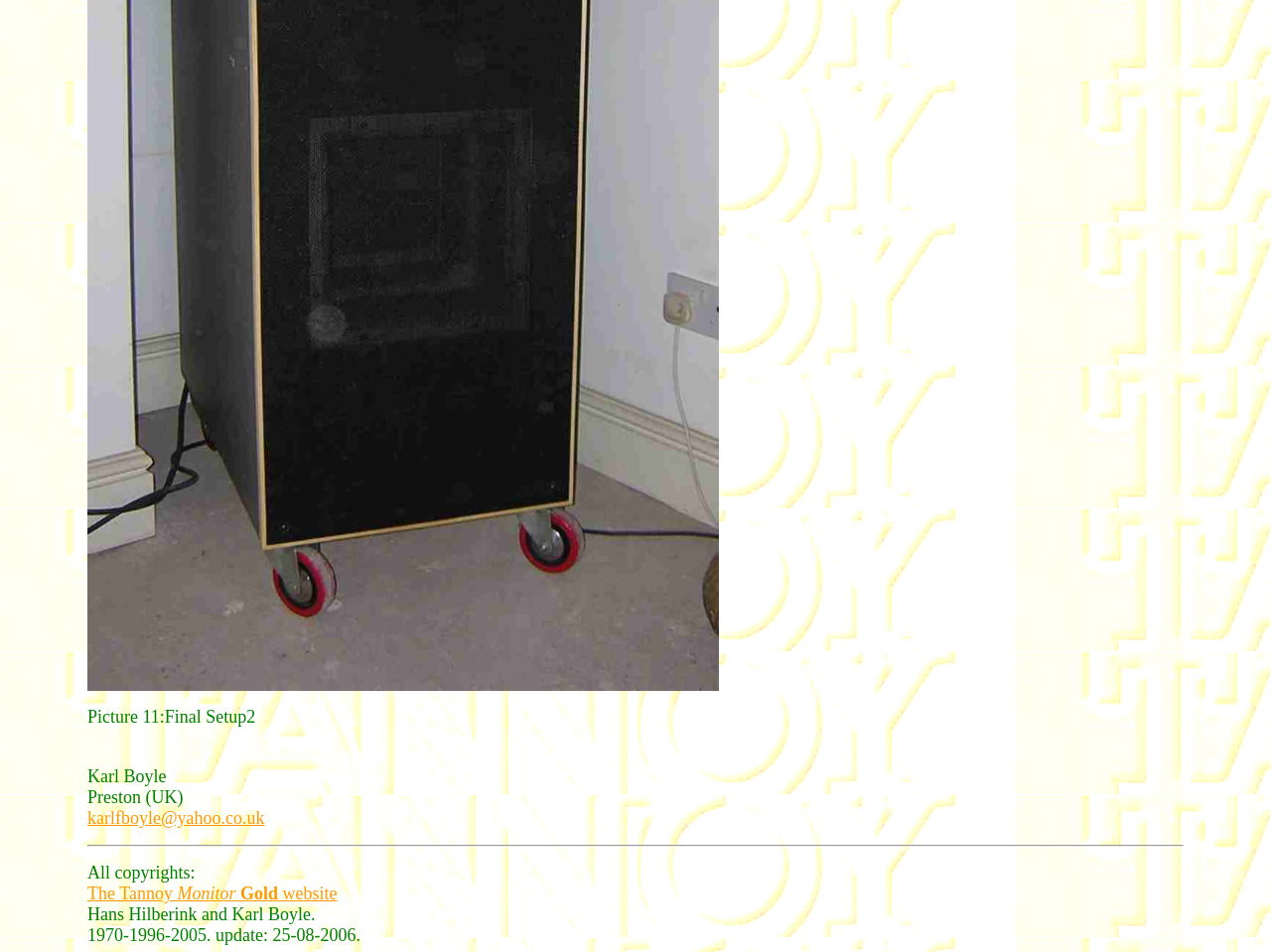What is the name of the website referenced in the webpage?
Deliver a detailed and extensive answer to the question.

The name of the website referenced in the webpage is The Tannoy Monitor Gold website, which is mentioned in the link 'The Tannoy Monitor Gold website' with bounding box coordinates [0.069, 0.93, 0.265, 0.948].